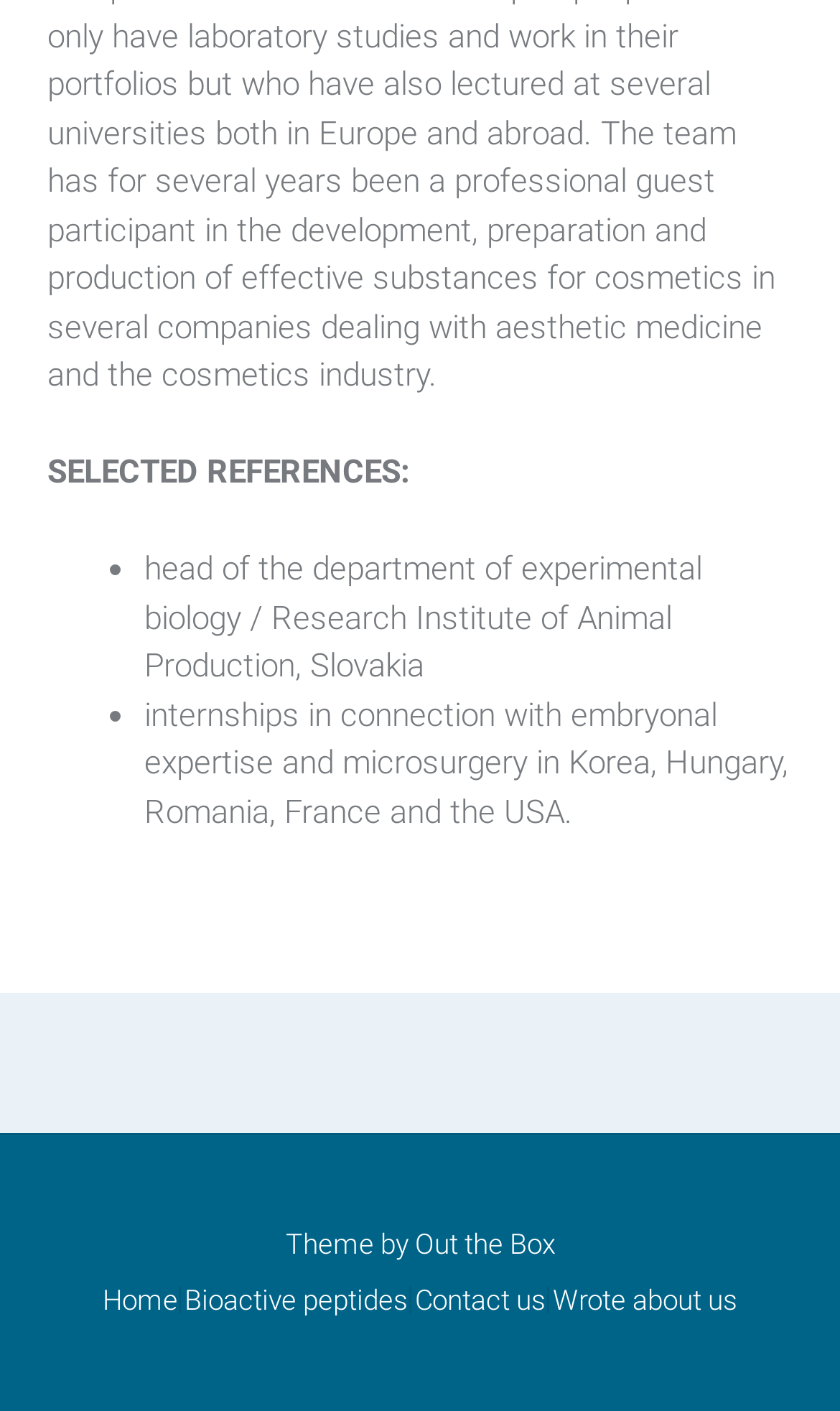Please provide a comprehensive response to the question based on the details in the image: What is the profession of the person mentioned?

The profession of the person mentioned can be found in the StaticText element with the text 'head of the department of experimental biology / Research Institute of Animal Production, Slovakia'. This text is part of a list of references, indicating that the person mentioned is a head of department.